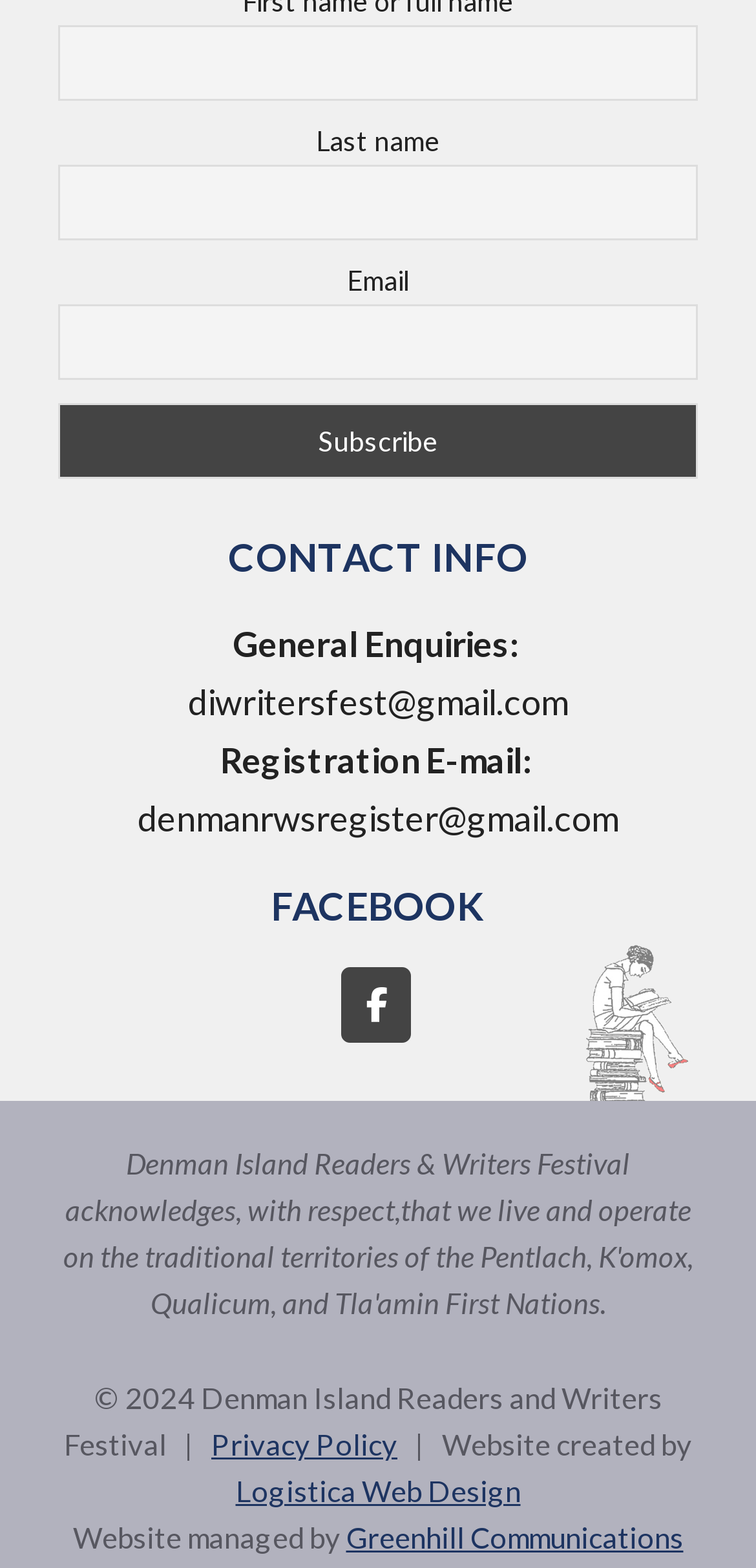Please find the bounding box coordinates in the format (top-left x, top-left y, bottom-right x, bottom-right y) for the given element description. Ensure the coordinates are floating point numbers between 0 and 1. Description: value="Subscribe"

[0.077, 0.258, 0.923, 0.306]